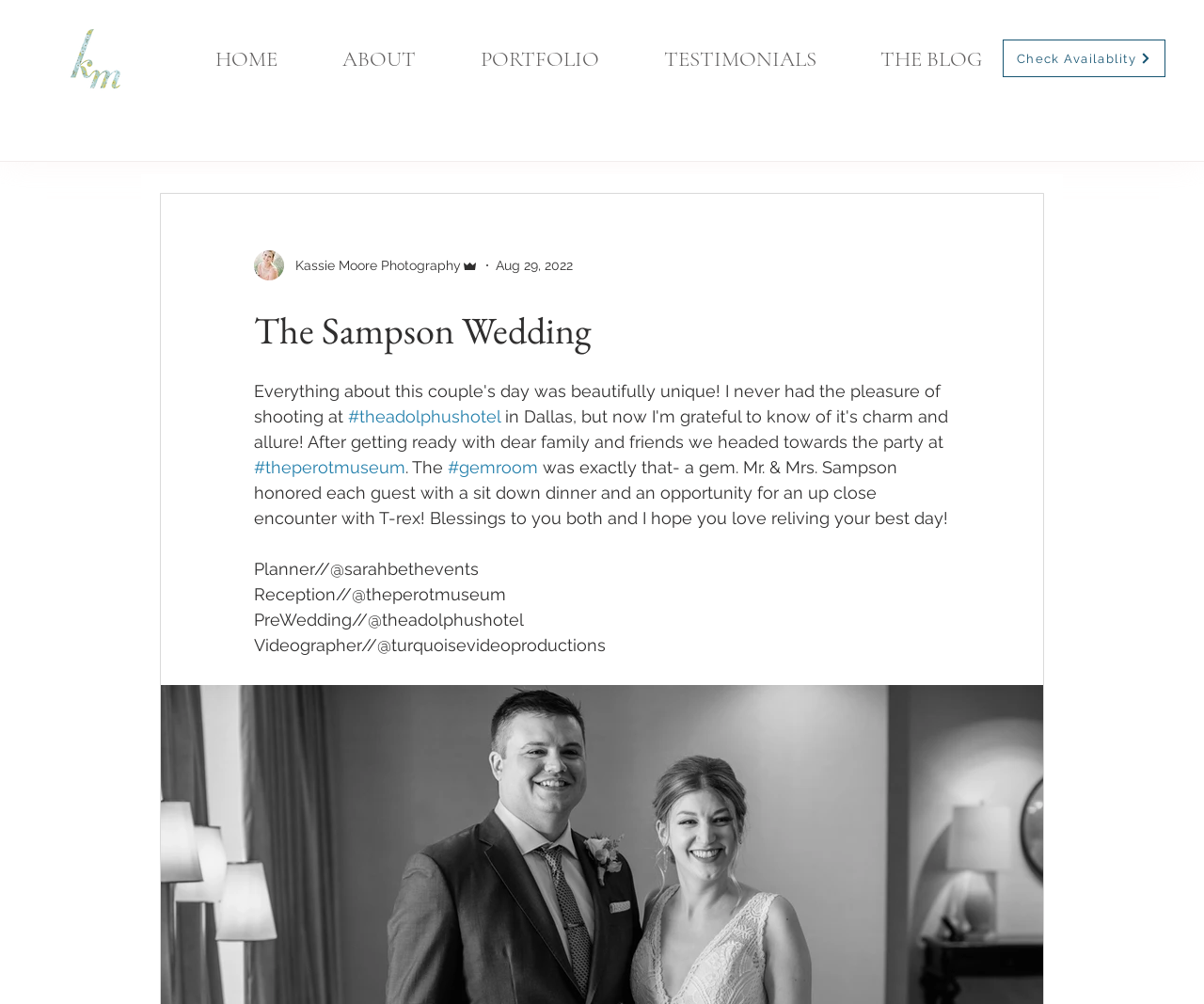Where was the reception held? Using the information from the screenshot, answer with a single word or phrase.

The Perot Museum